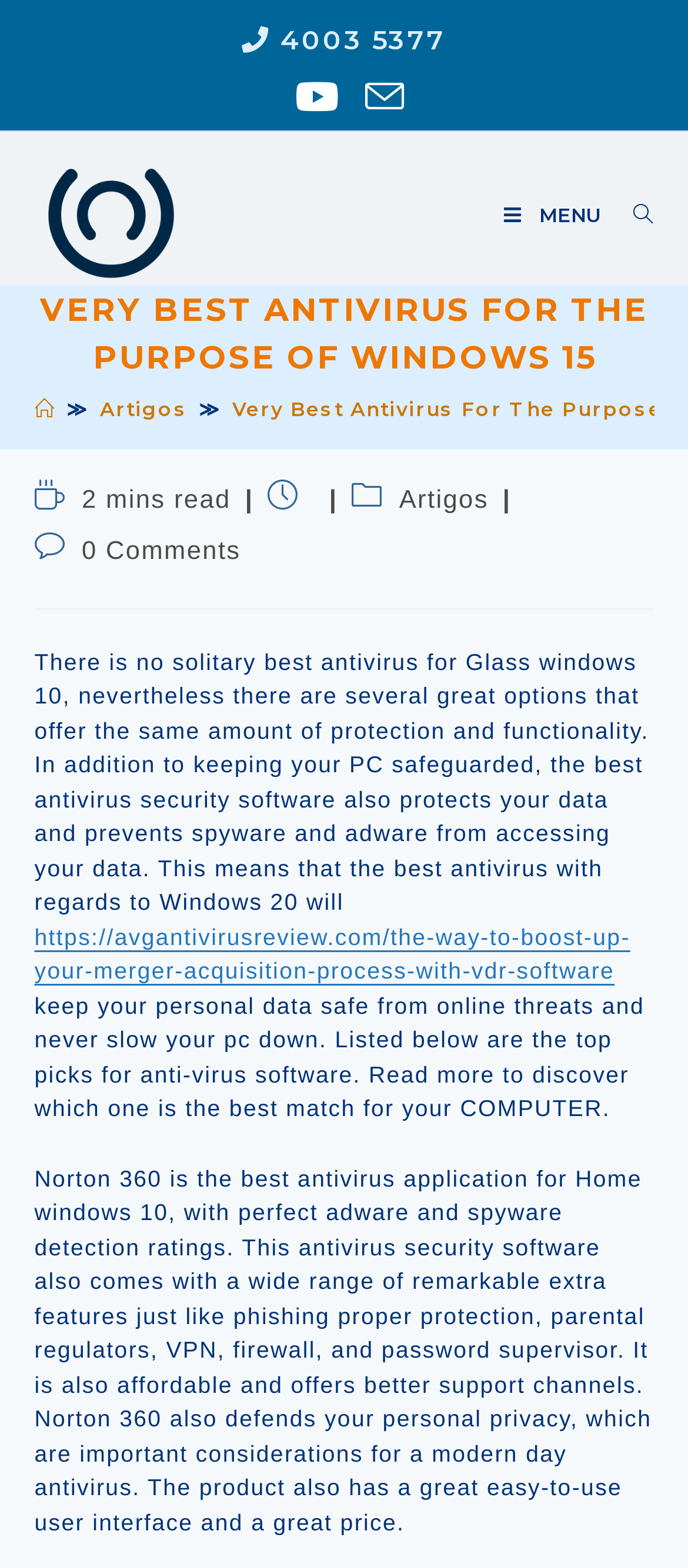Bounding box coordinates must be specified in the format (top-left x, top-left y, bottom-right x, bottom-right y). All values should be floating point numbers between 0 and 1. What are the bounding box coordinates of the UI element described as: Home

[0.05, 0.253, 0.081, 0.269]